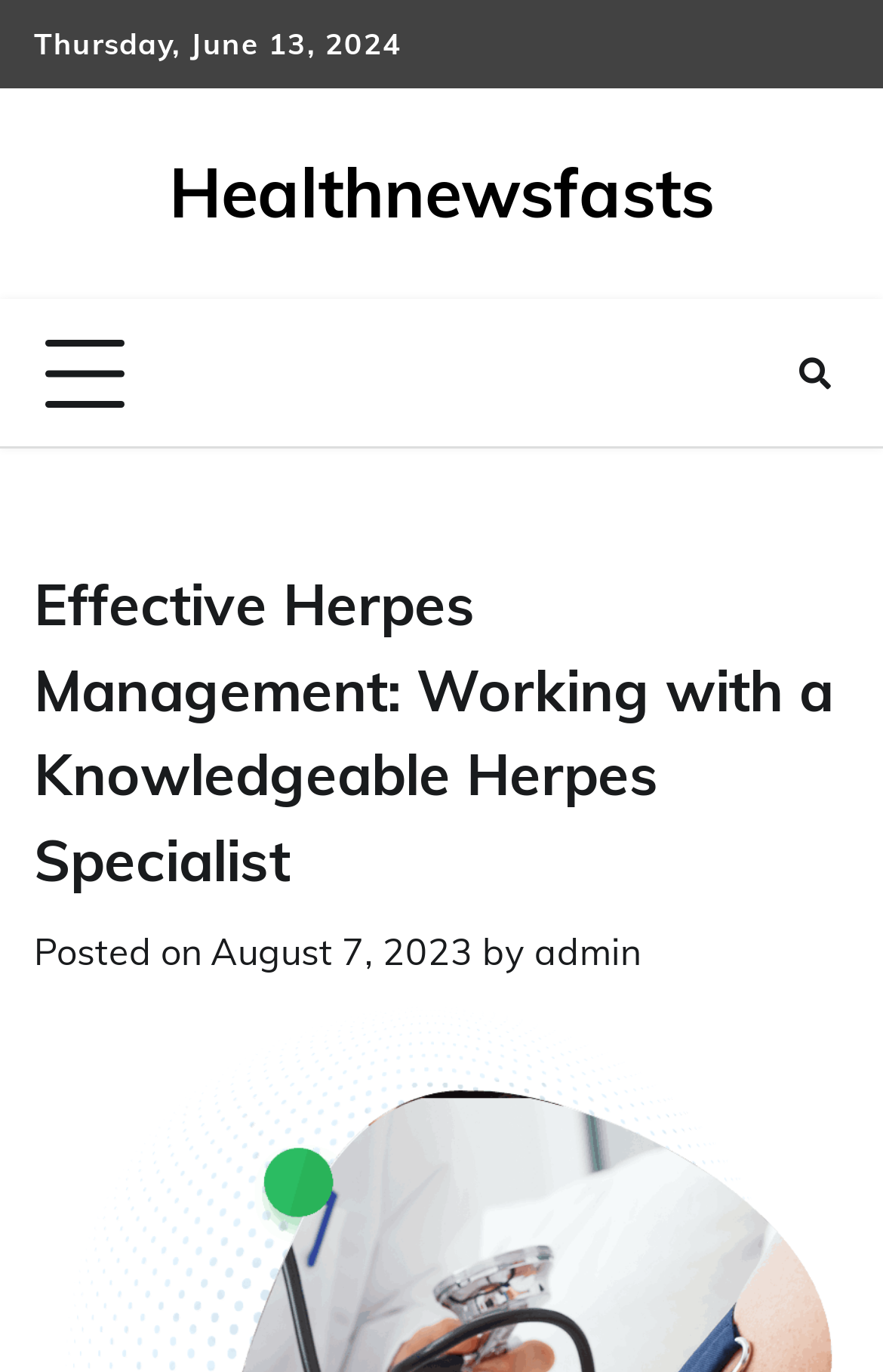Determine the bounding box for the UI element that matches this description: "August 7, 2023".

[0.238, 0.677, 0.536, 0.71]